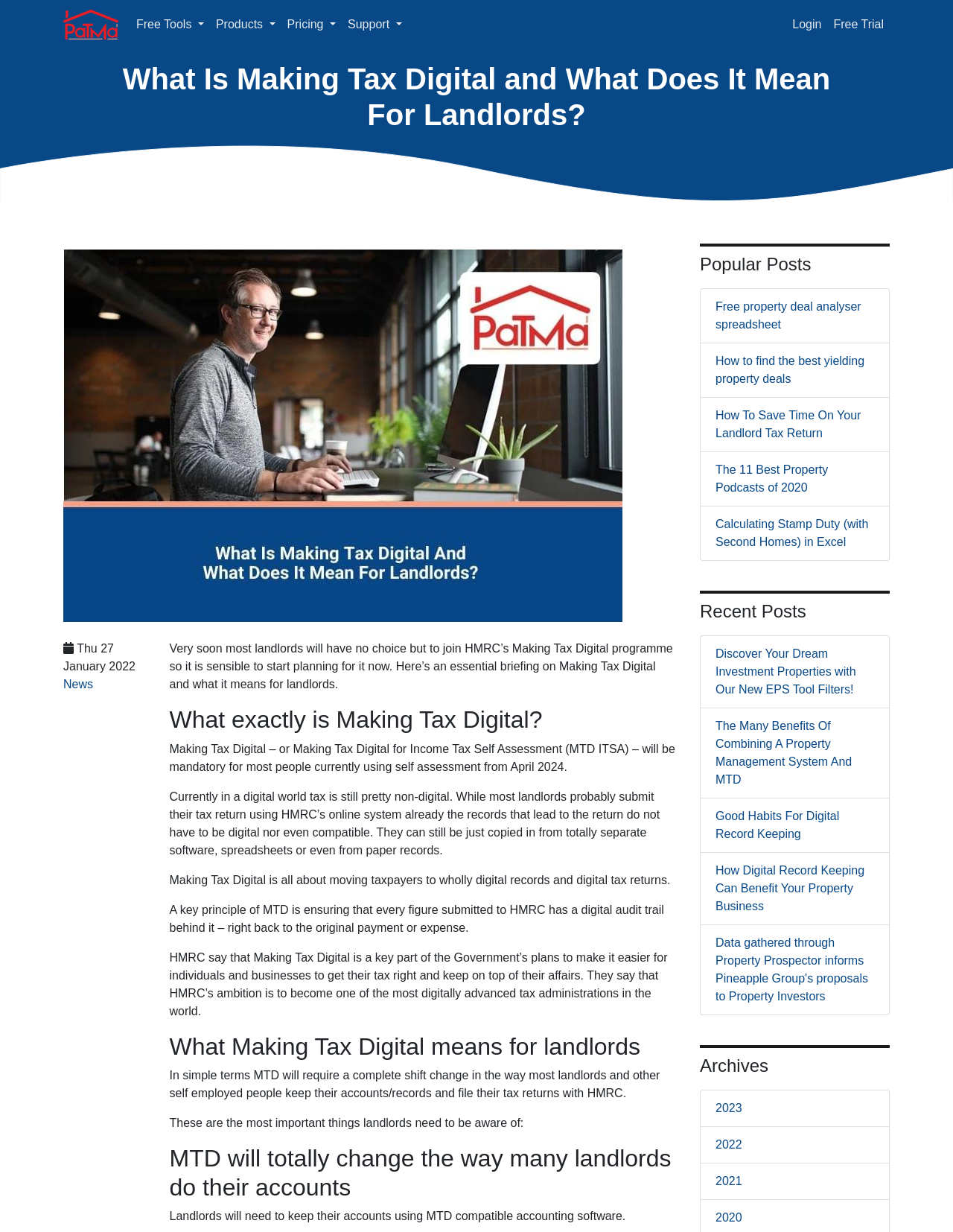Please specify the bounding box coordinates of the element that should be clicked to execute the given instruction: 'Go to the 'Support' page'. Ensure the coordinates are four float numbers between 0 and 1, expressed as [left, top, right, bottom].

[0.359, 0.008, 0.428, 0.032]